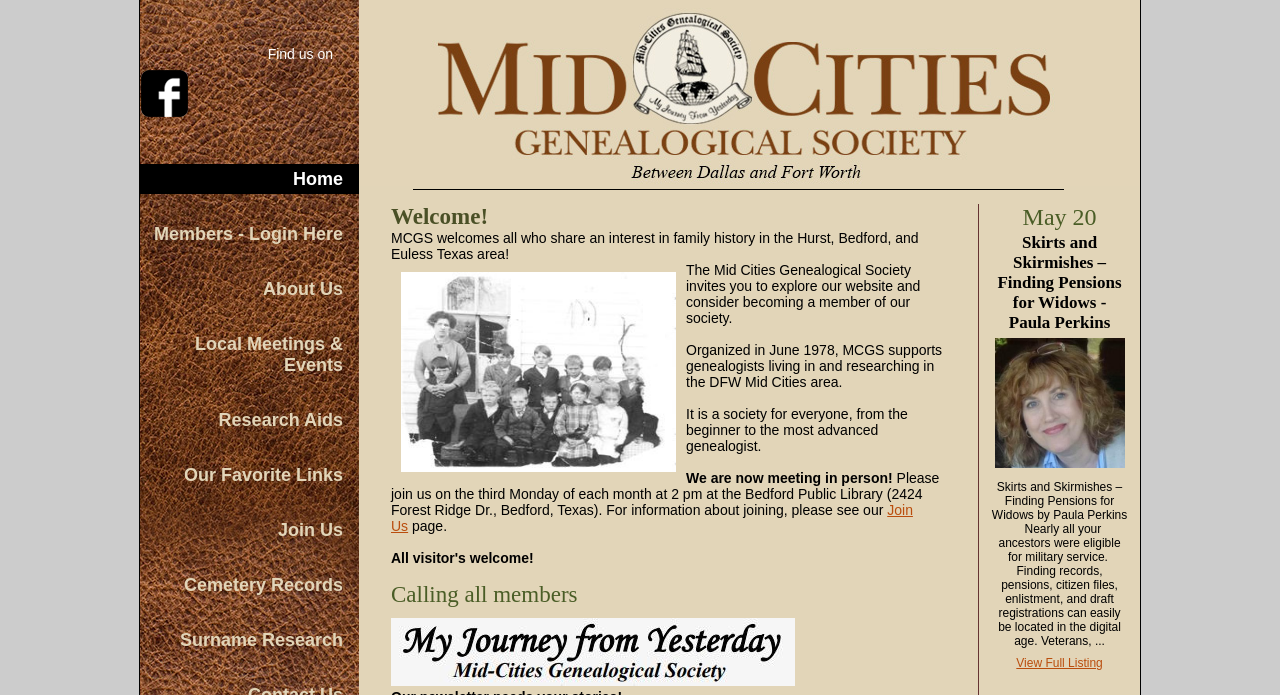What is the text next to the 'Join Us' link?
Could you give a comprehensive explanation in response to this question?

I examined the link 'Join Us' and found that it is accompanied by the text 'a page', which suggests that clicking the link will take the user to a page related to joining the organization.